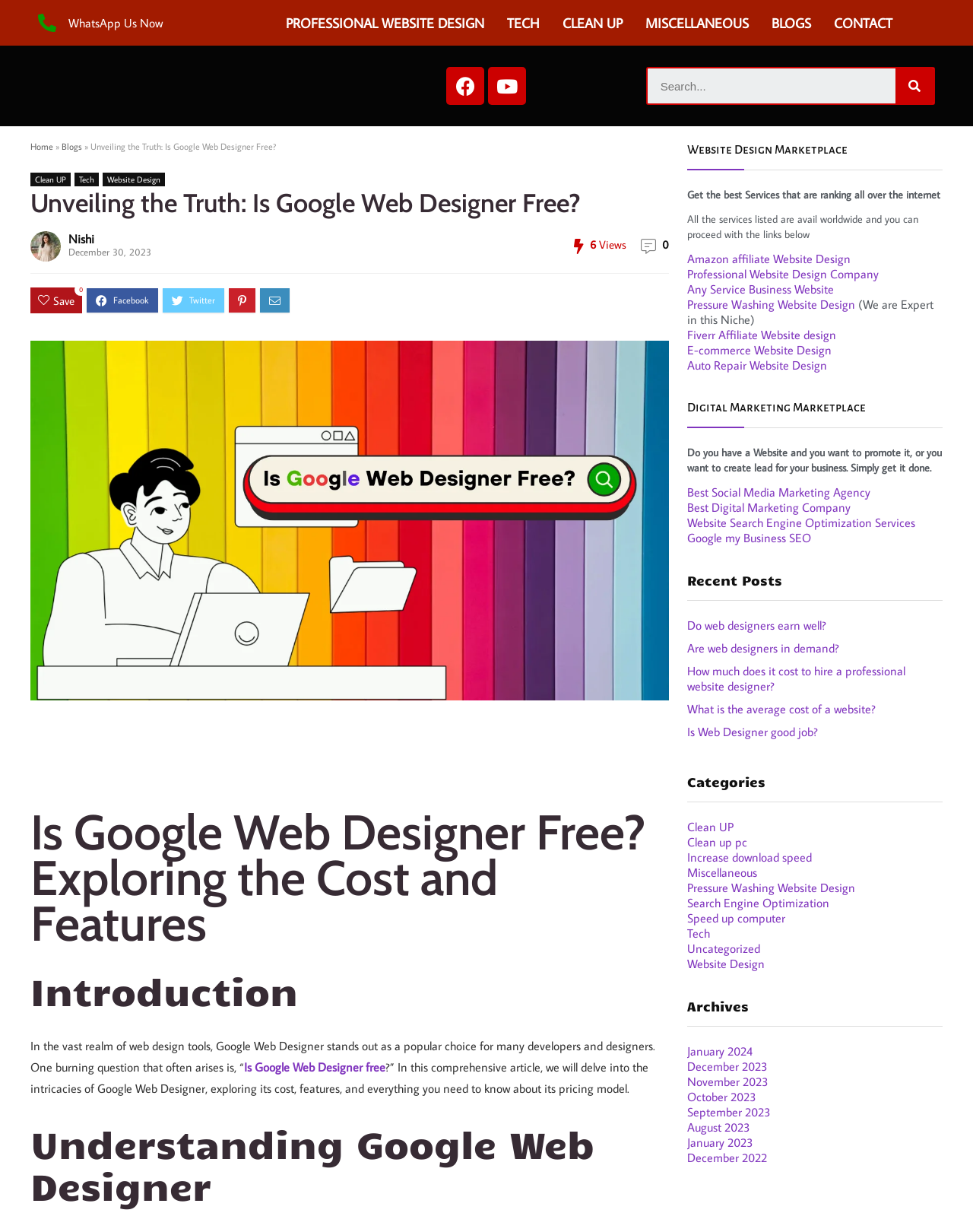Please identify the bounding box coordinates of where to click in order to follow the instruction: "Explore the Website Design Marketplace".

[0.706, 0.116, 0.871, 0.127]